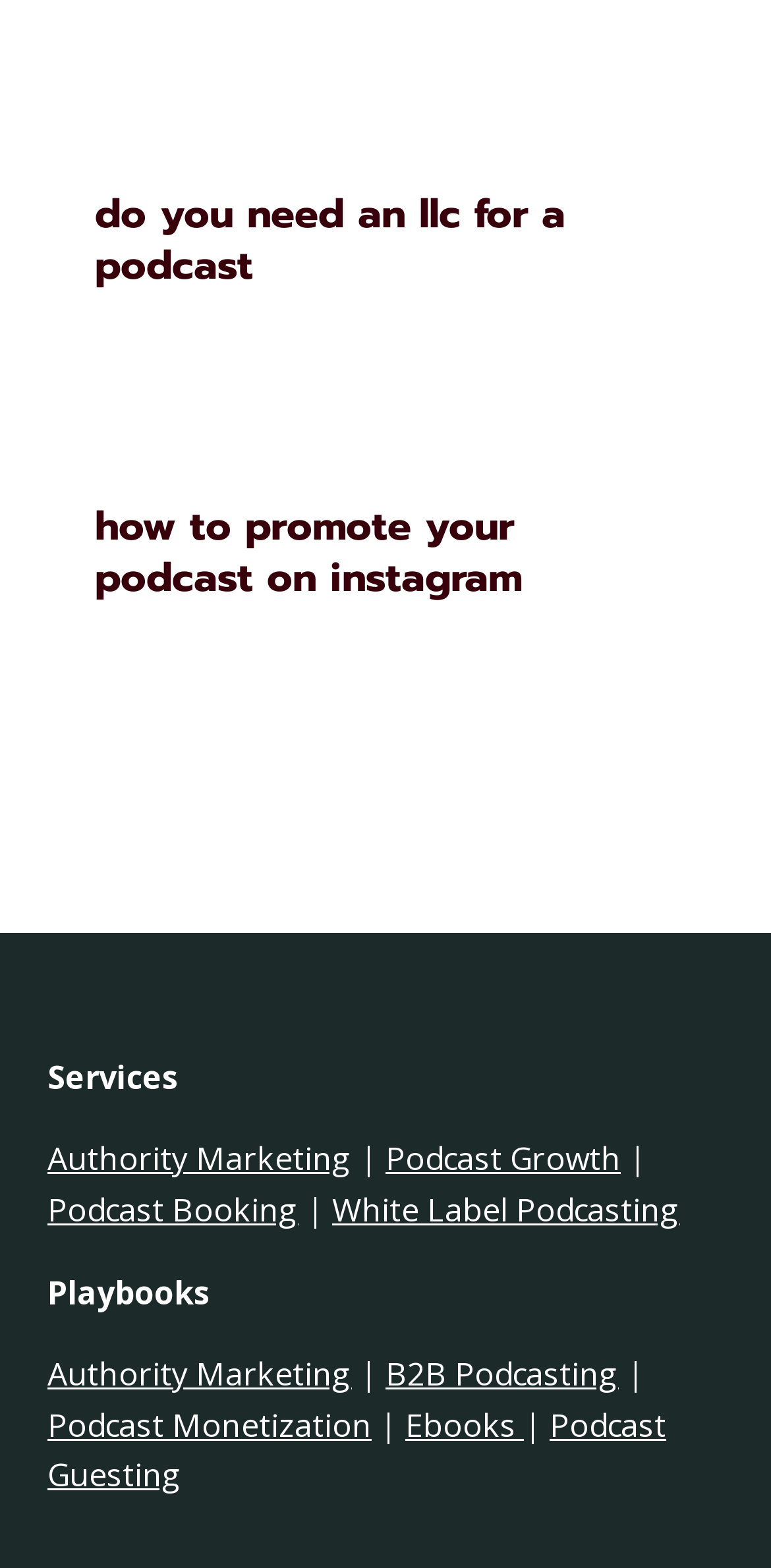What is the last link in the webpage?
Based on the image, give a one-word or short phrase answer.

Podcast Guesting